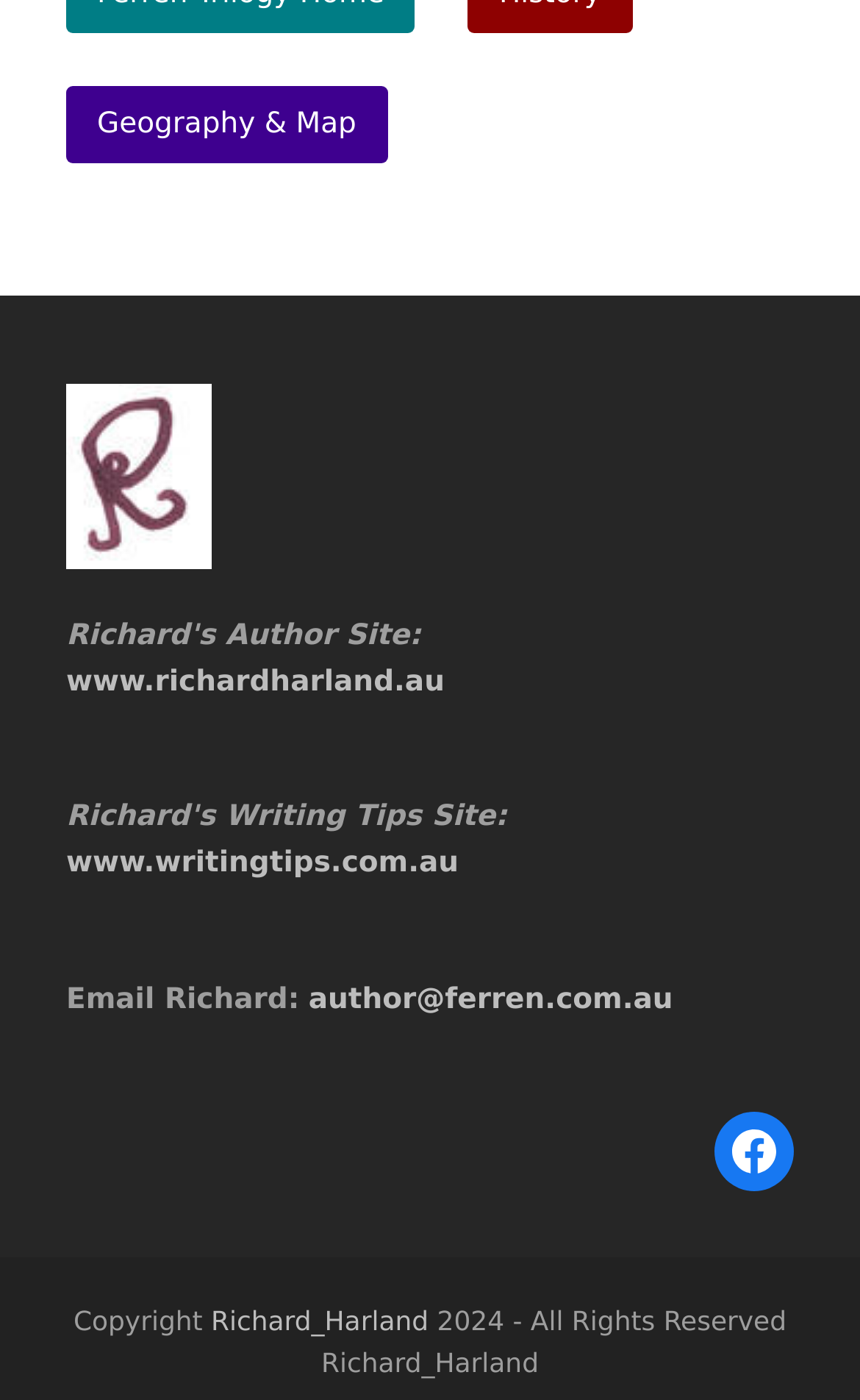Based on the element description "Geography & Map", predict the bounding box coordinates of the UI element.

[0.077, 0.061, 0.45, 0.117]